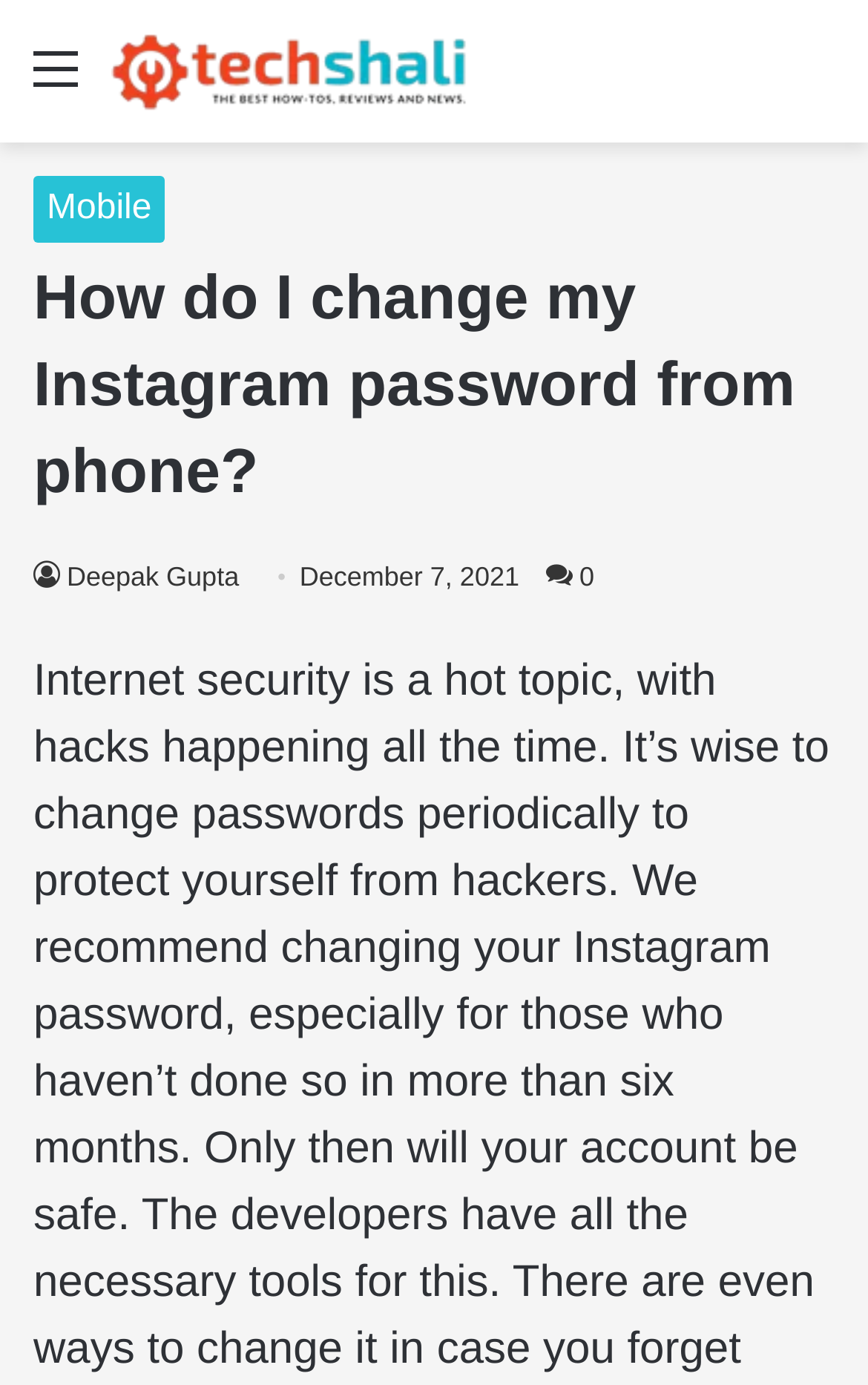What is the name of the website?
Your answer should be a single word or phrase derived from the screenshot.

Techshali